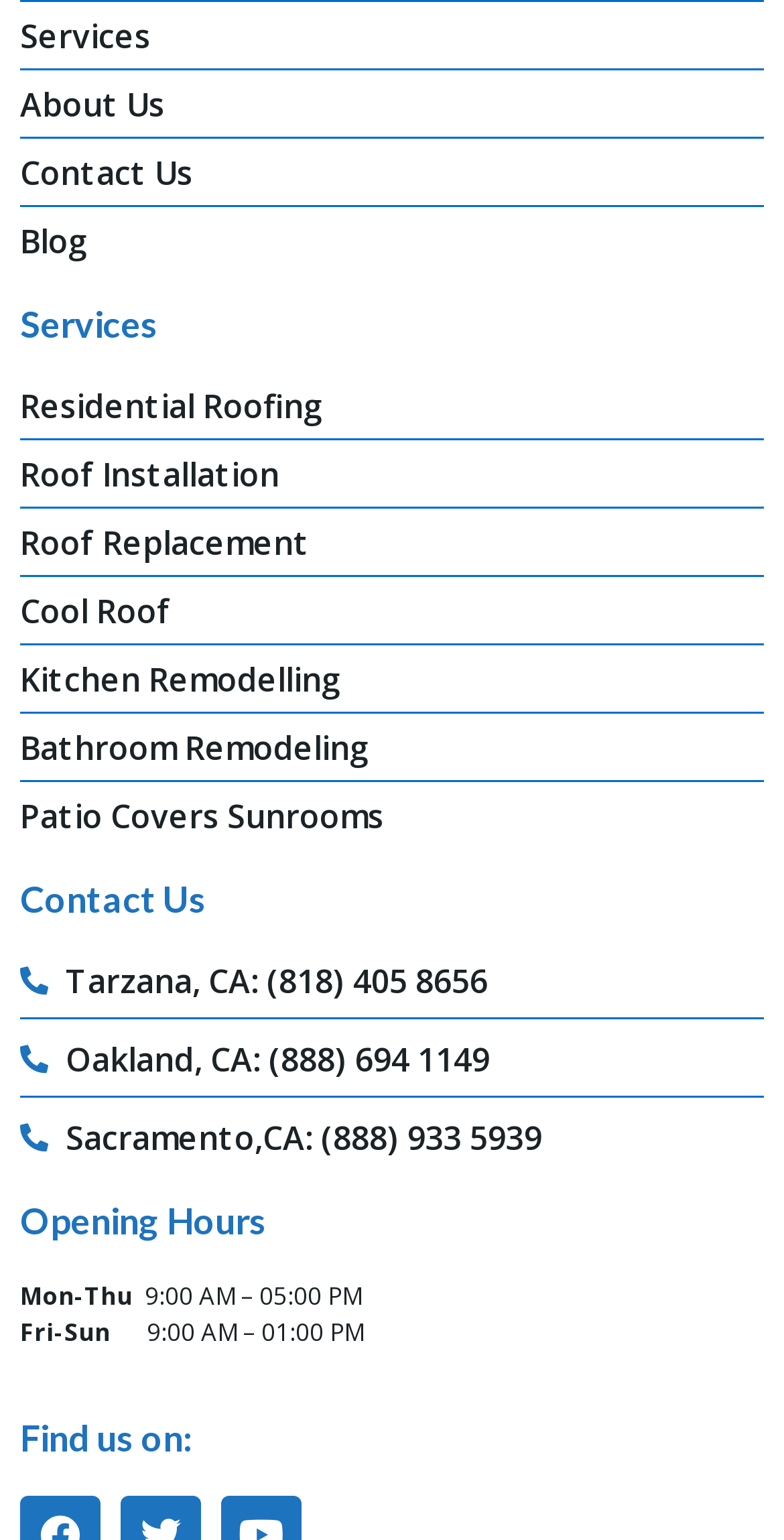Determine the bounding box coordinates for the element that should be clicked to follow this instruction: "Find us on social media". The coordinates should be given as four float numbers between 0 and 1, in the format [left, top, right, bottom].

[0.026, 0.922, 0.974, 0.945]